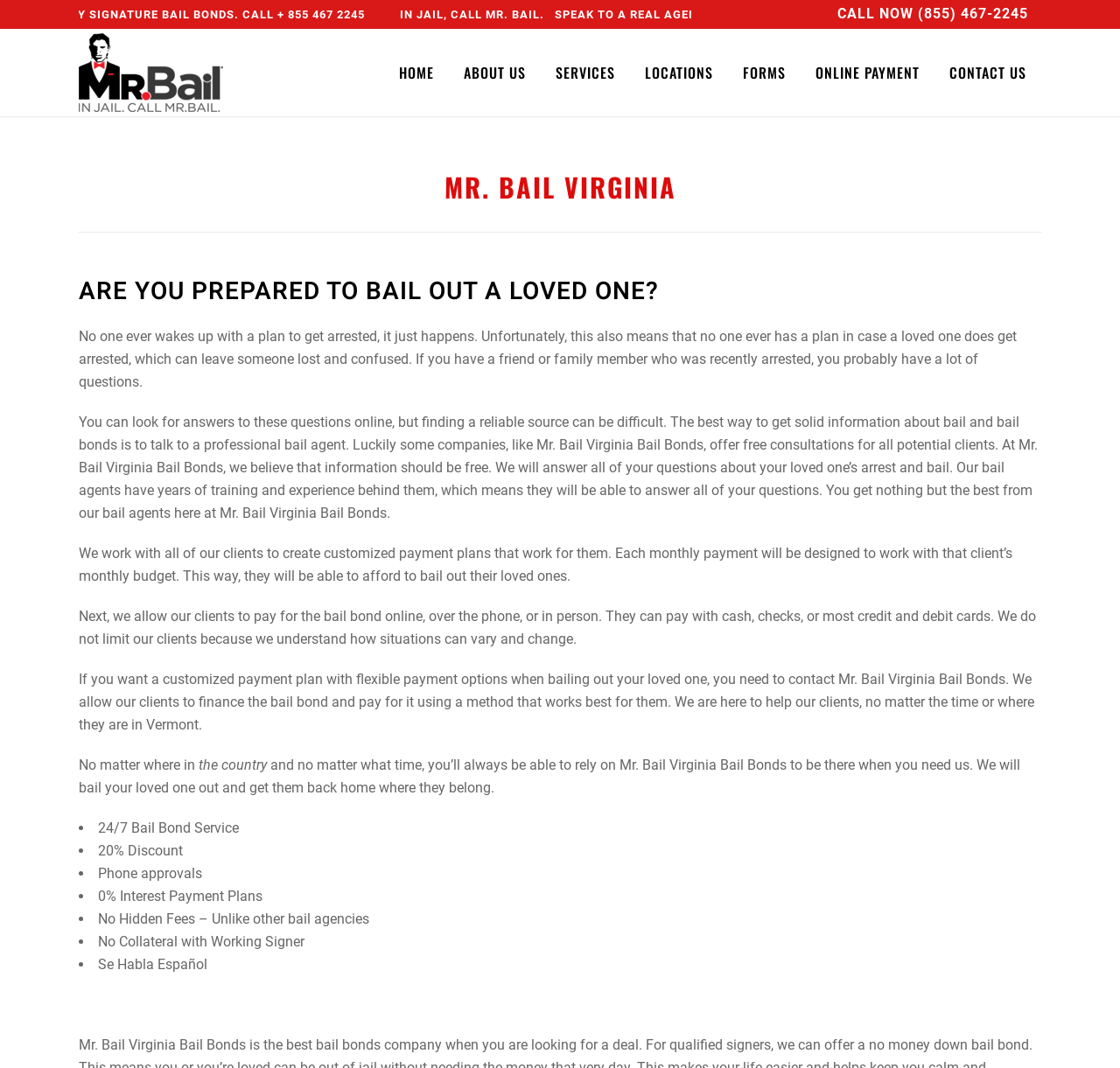Given the description of a UI element: "CALL NOW (855) 467-2245", identify the bounding box coordinates of the matching element in the webpage screenshot.

[0.748, 0.005, 0.918, 0.02]